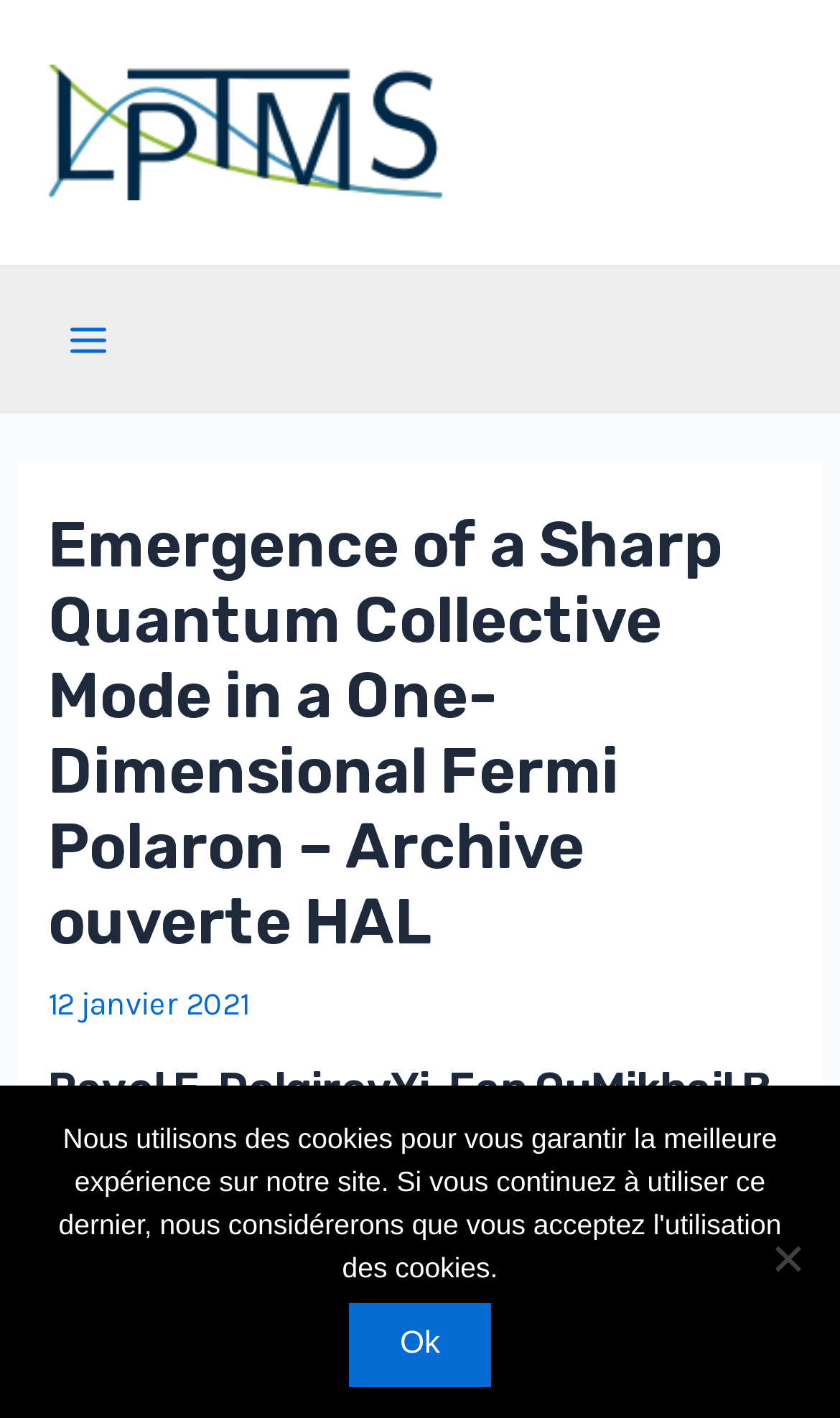What is the name of the laboratory? Analyze the screenshot and reply with just one word or a short phrase.

Laboratoire de Physique Théorique et Modèles Statistiques